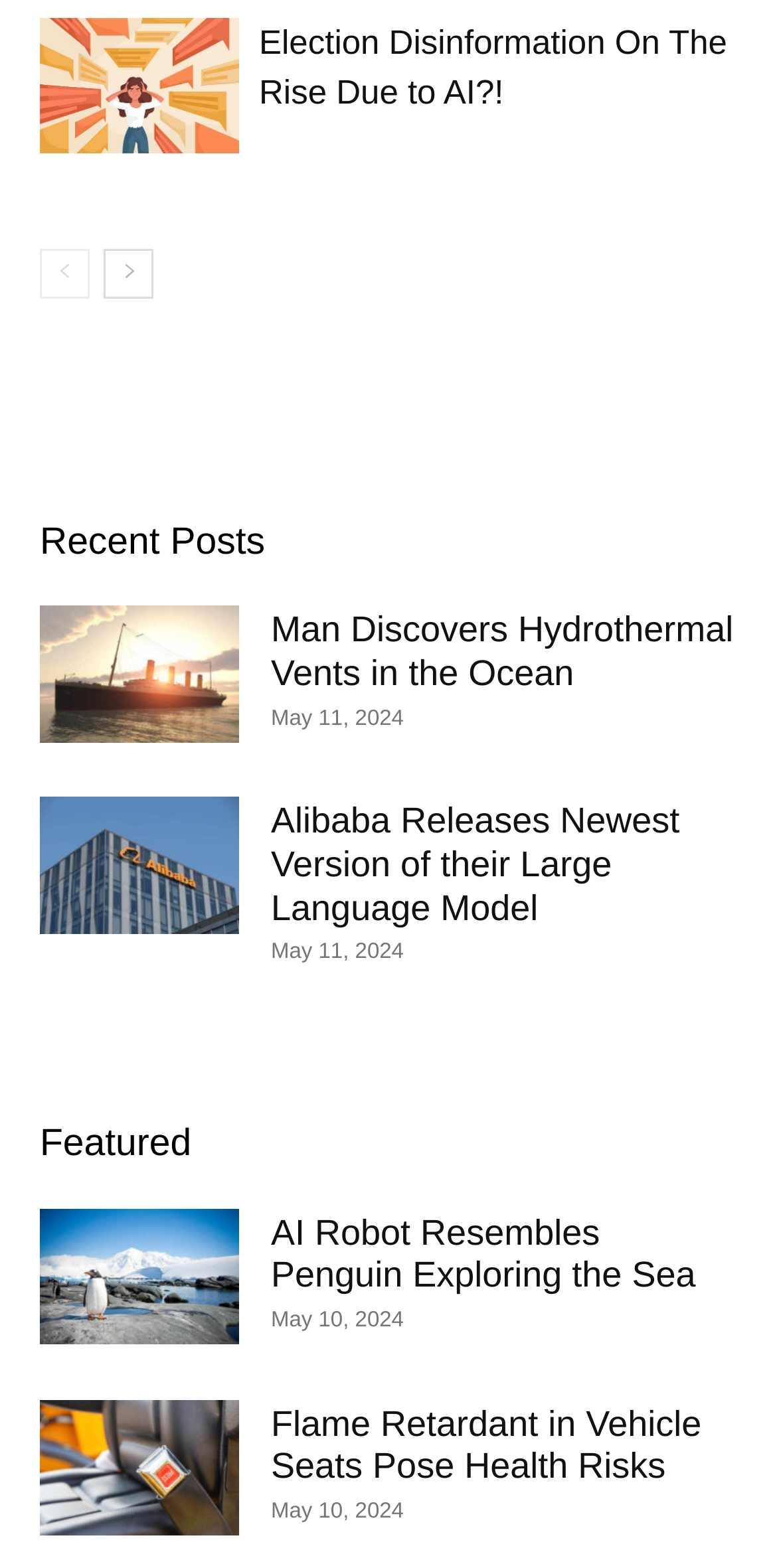Use a single word or phrase to answer the question: What is the date of the latest post?

May 11, 2024